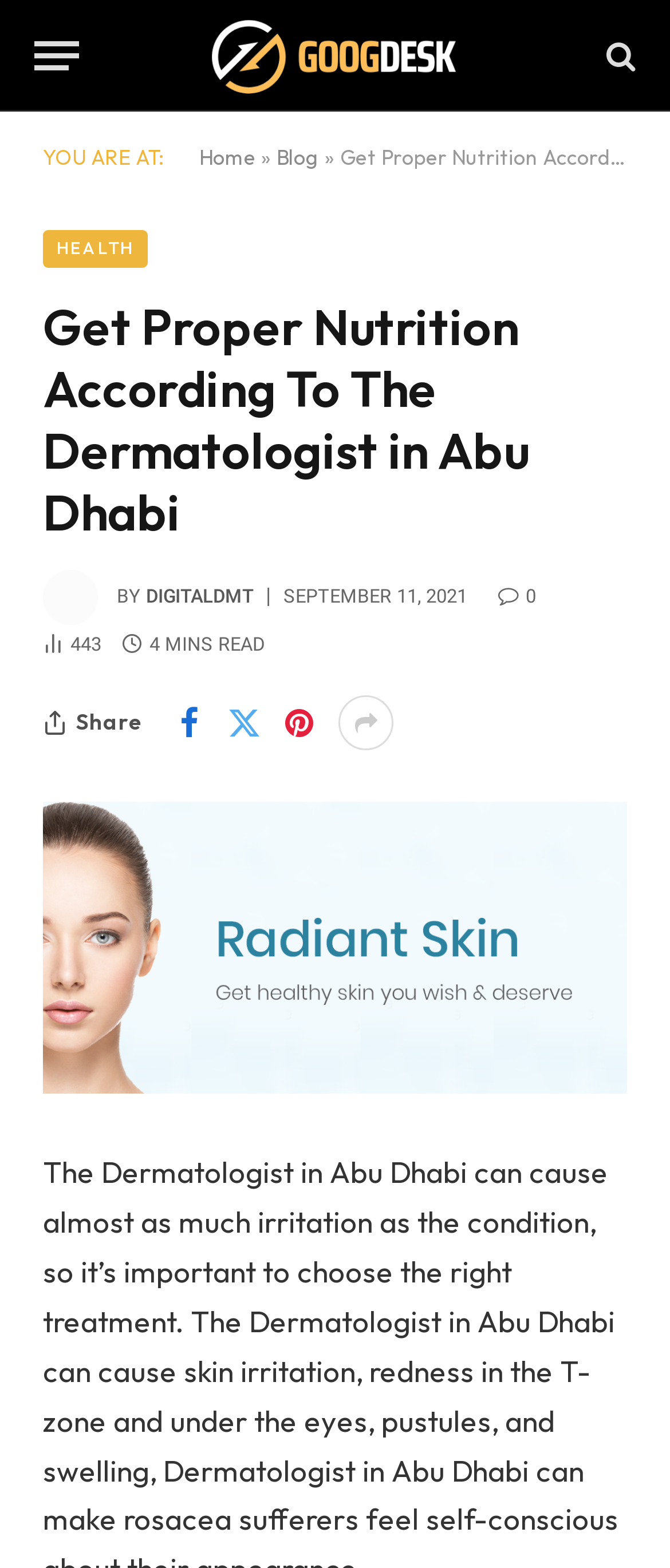Find the bounding box coordinates of the area to click in order to follow the instruction: "Share the article".

[0.113, 0.452, 0.213, 0.469]